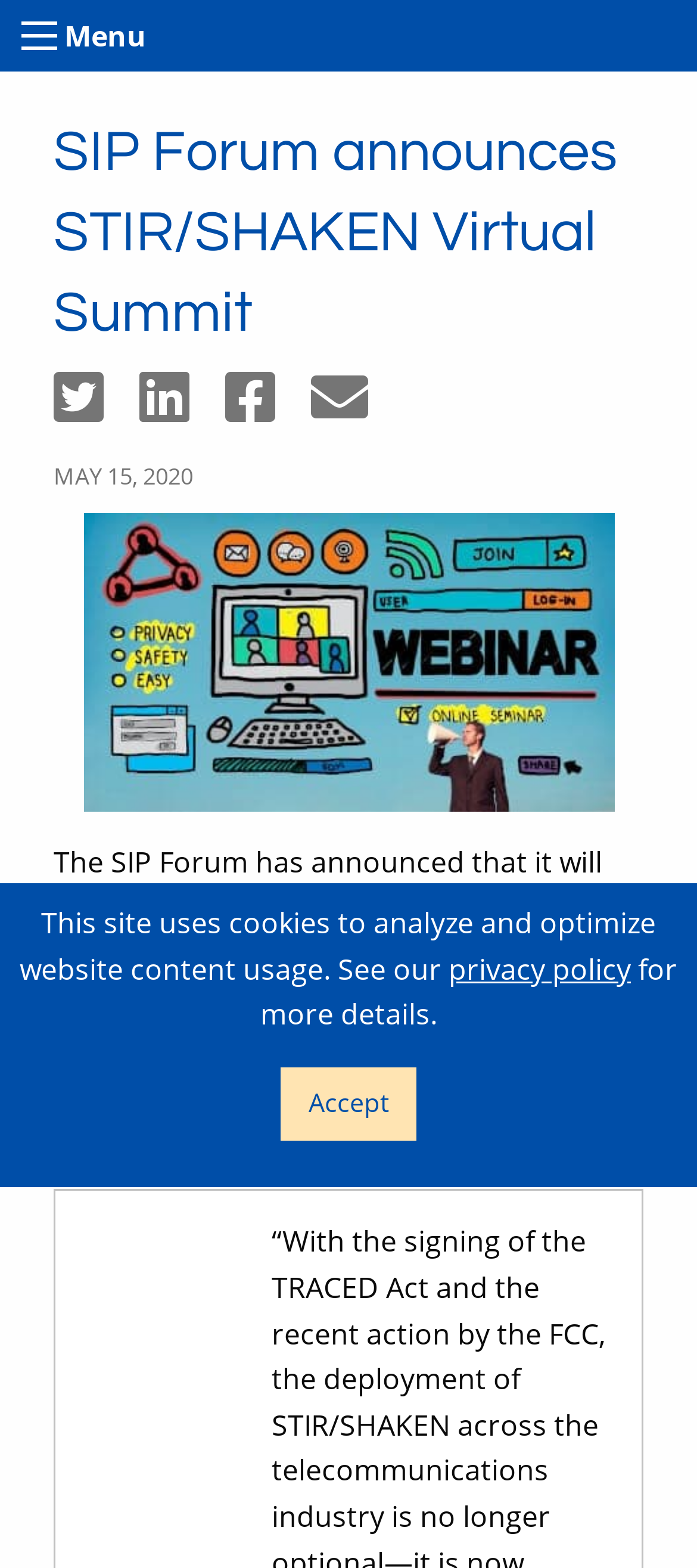Please locate and retrieve the main header text of the webpage.

SIP Forum announces STIR/SHAKEN Virtual Summit